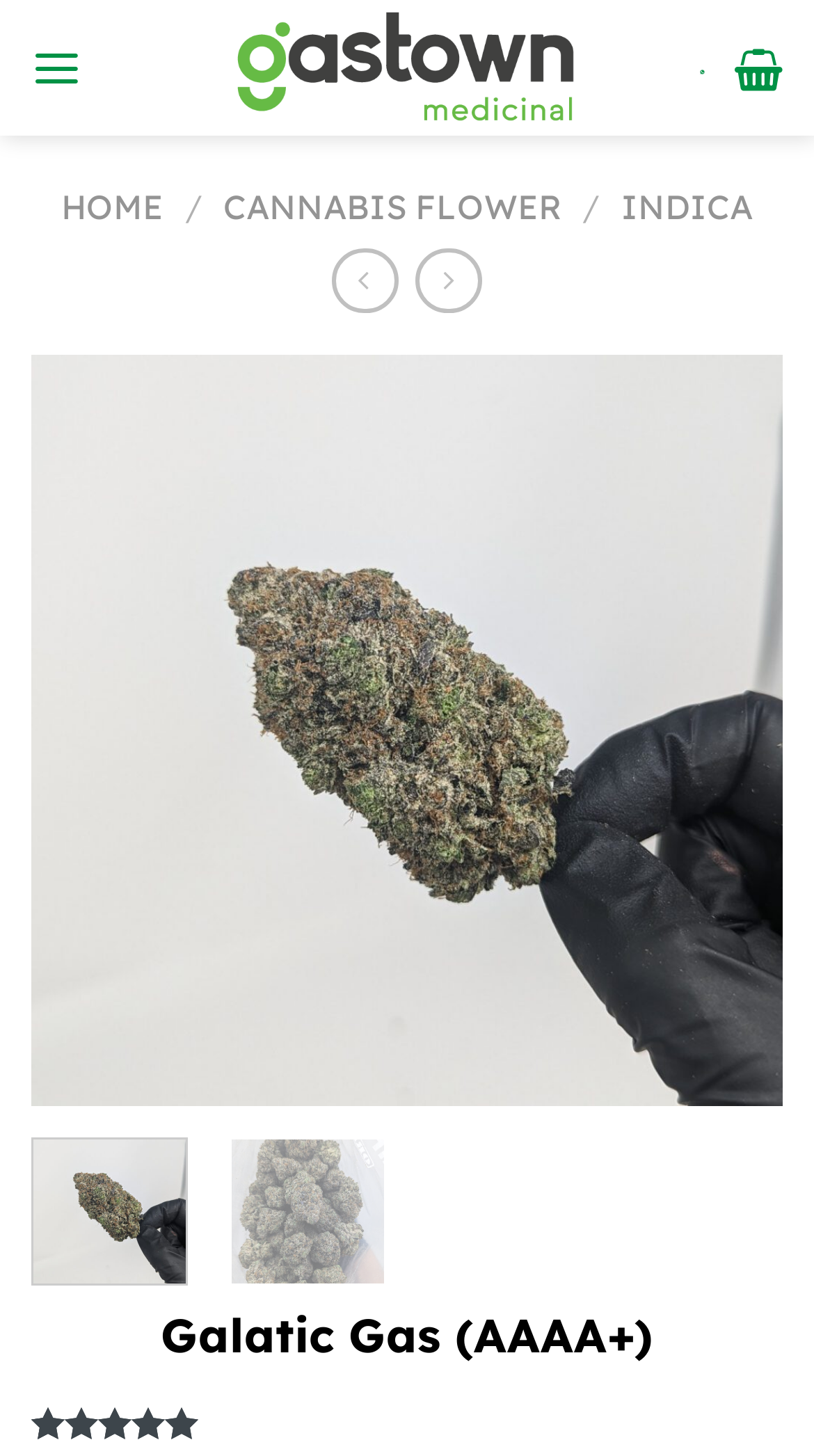How many ratings does the product have? Observe the screenshot and provide a one-word or short phrase answer.

5.00 out of 5